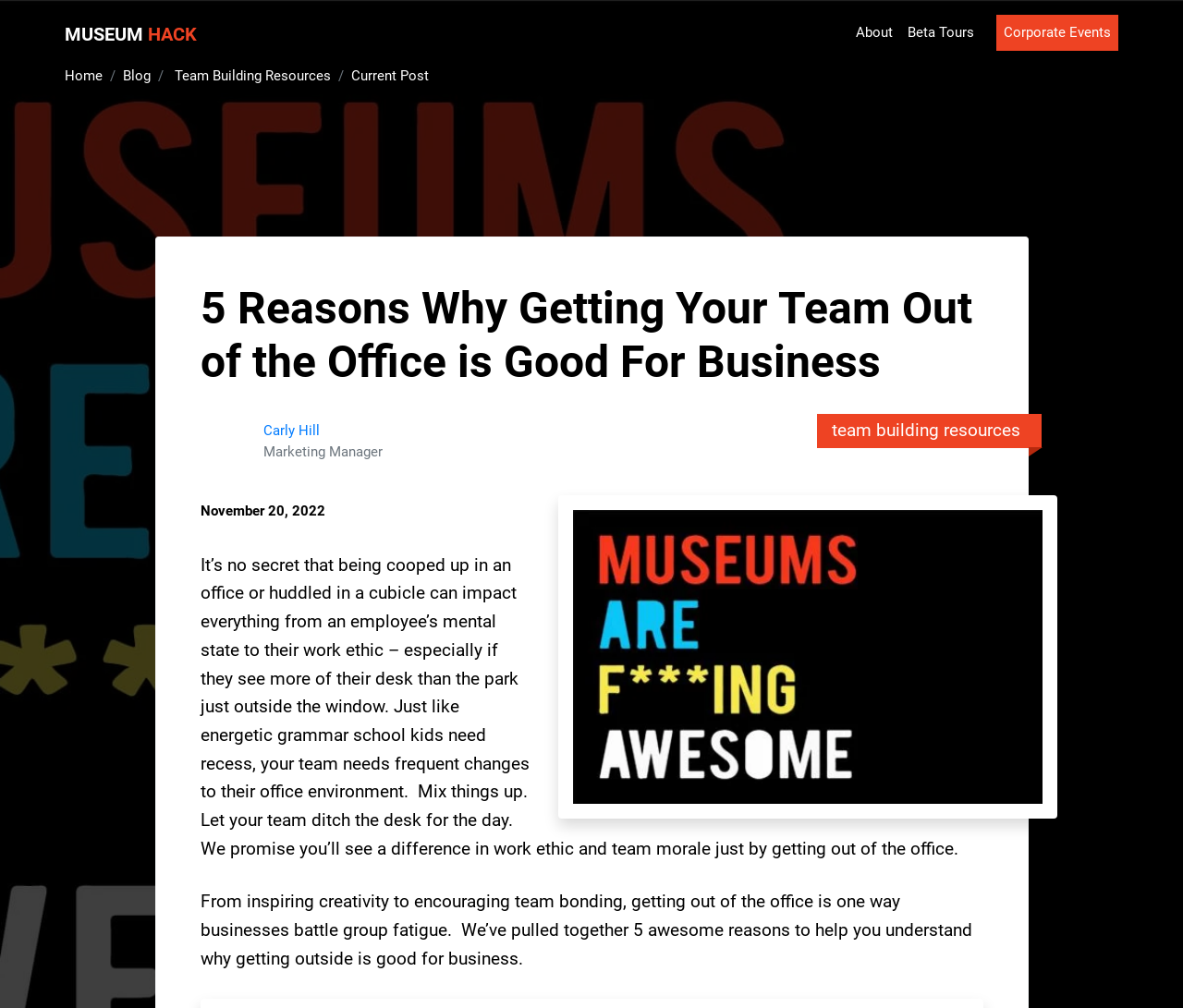What is the purpose of getting out of the office according to the article?
Kindly offer a detailed explanation using the data available in the image.

I found the purpose of getting out of the office by reading the text below the main image, where it says 'getting out of the office is one way businesses battle group fatigue'.